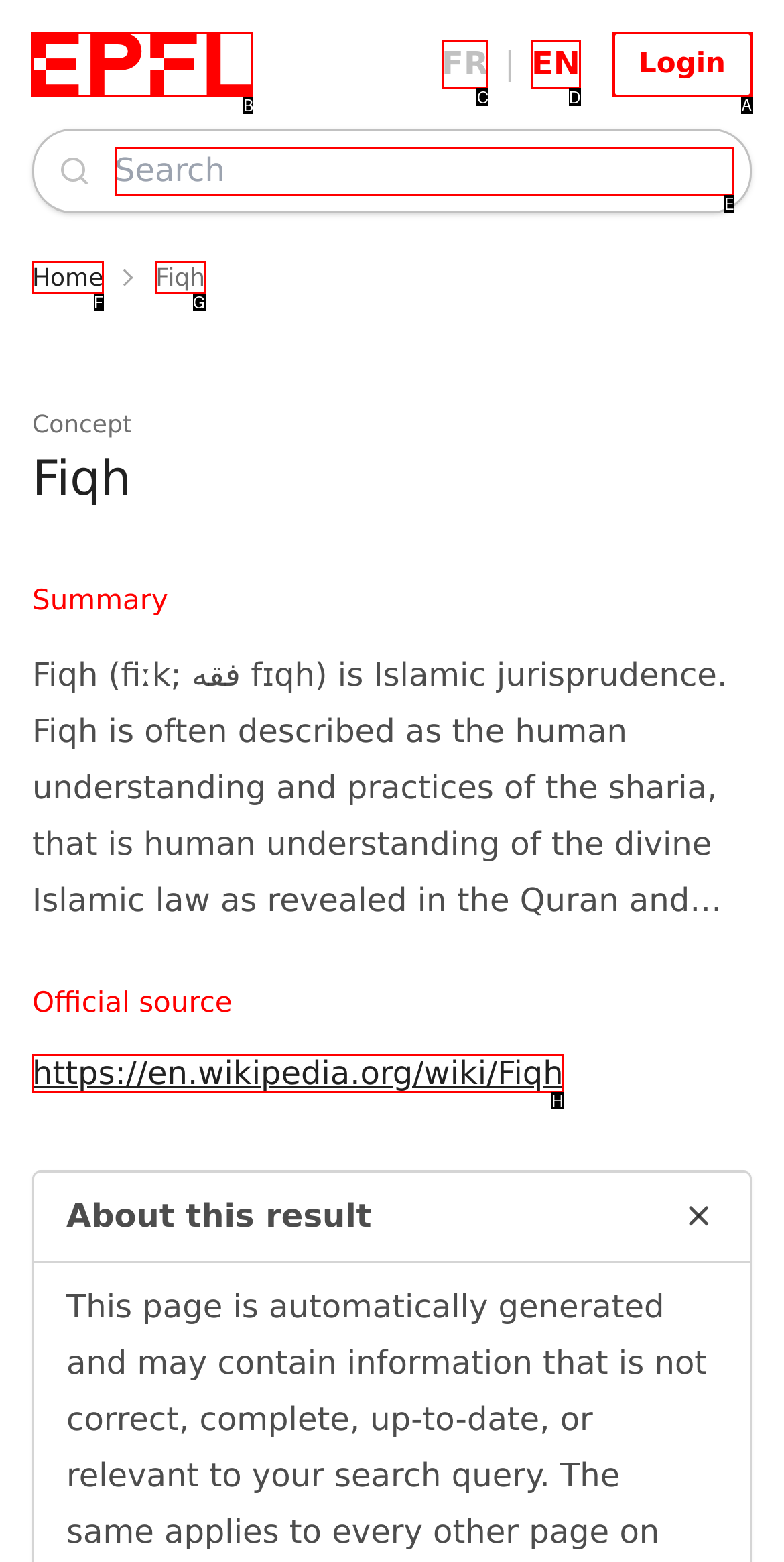Determine which HTML element should be clicked to carry out the following task: View the Members Area Respond with the letter of the appropriate option.

None